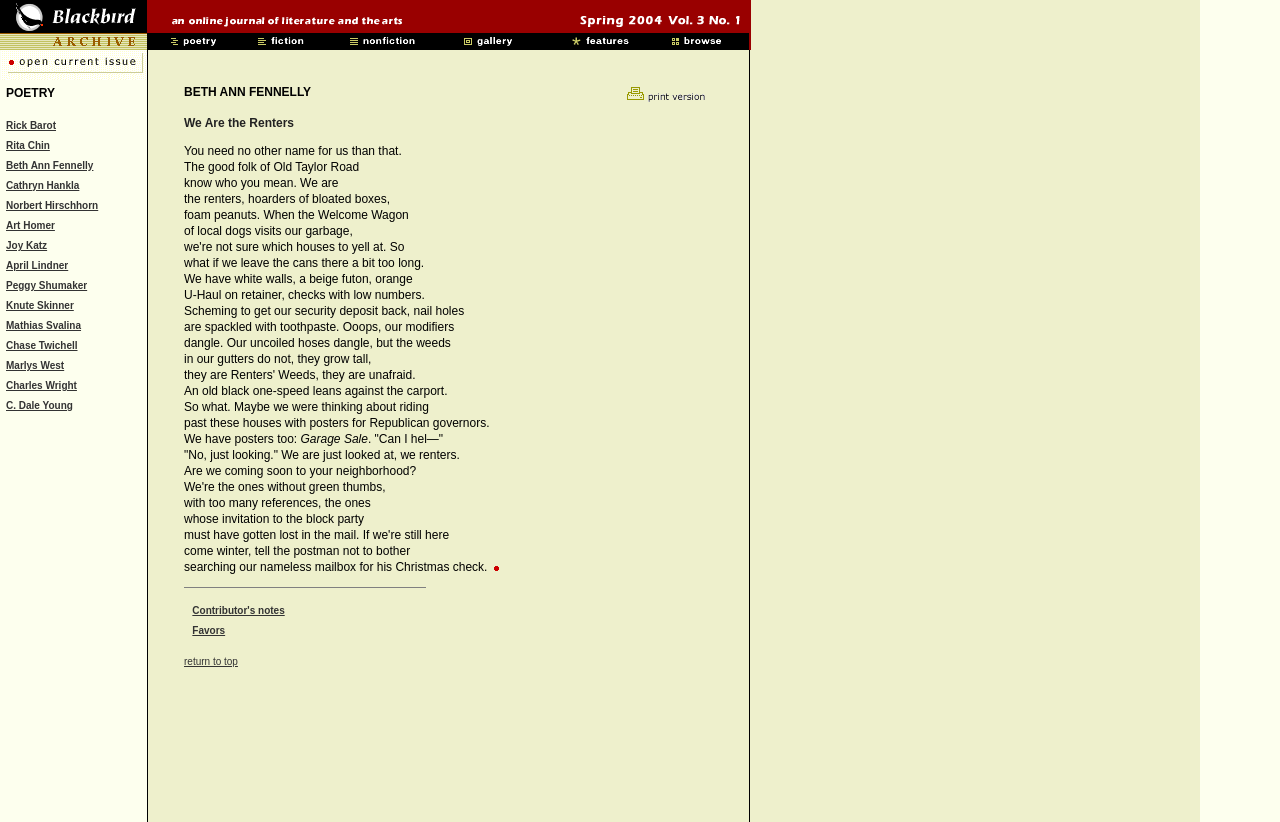What is the name of the author of the poem?
From the image, provide a succinct answer in one word or a short phrase.

Beth Ann Fennelly